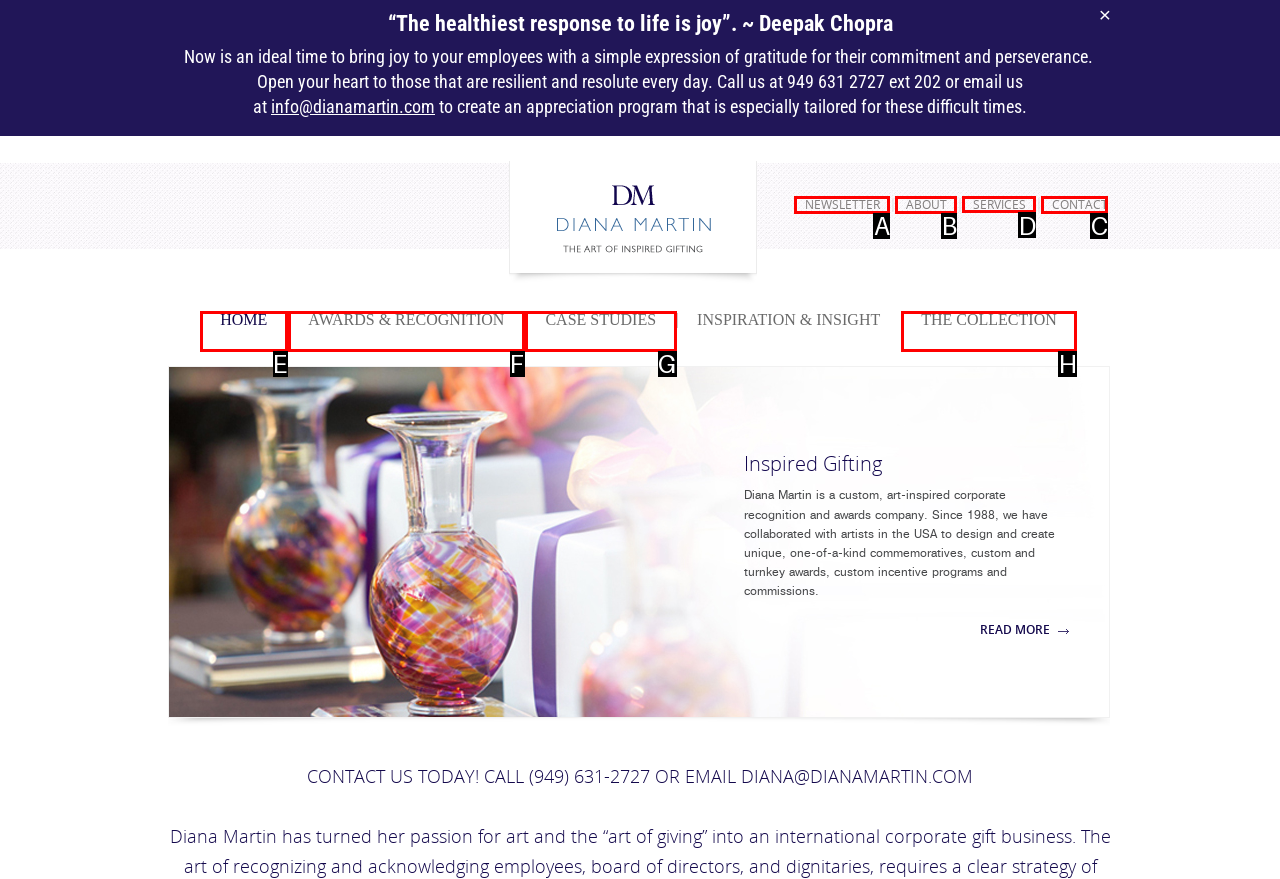Specify which HTML element I should click to complete this instruction: Learn about our services Answer with the letter of the relevant option.

D